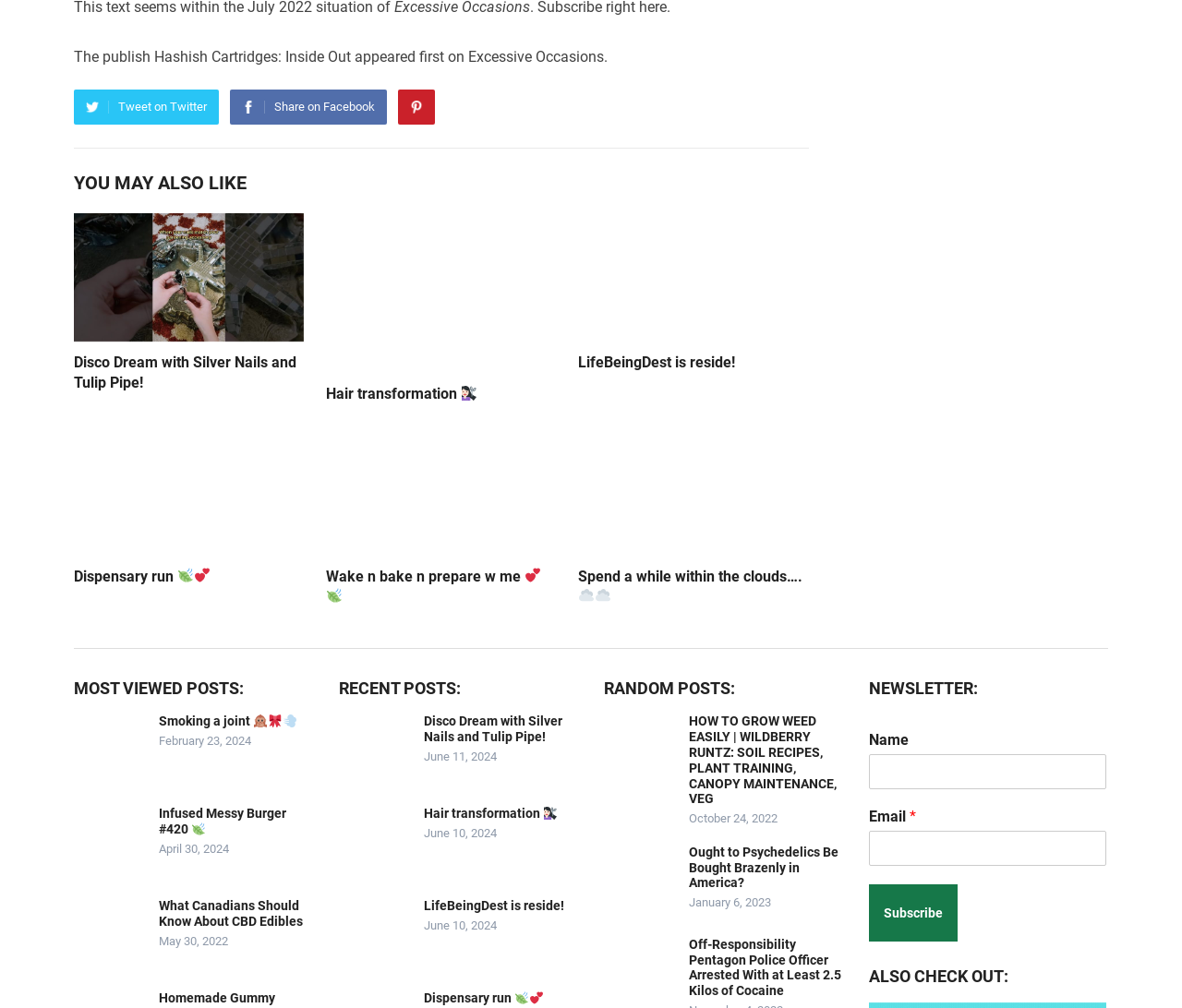How many sections are there on the webpage?
Give a detailed and exhaustive answer to the question.

There are four sections on the webpage, namely 'MOST VIEWED POSTS:', 'RECENT POSTS:', 'RANDOM POSTS:', and 'YOU MAY ALSO LIKE'.